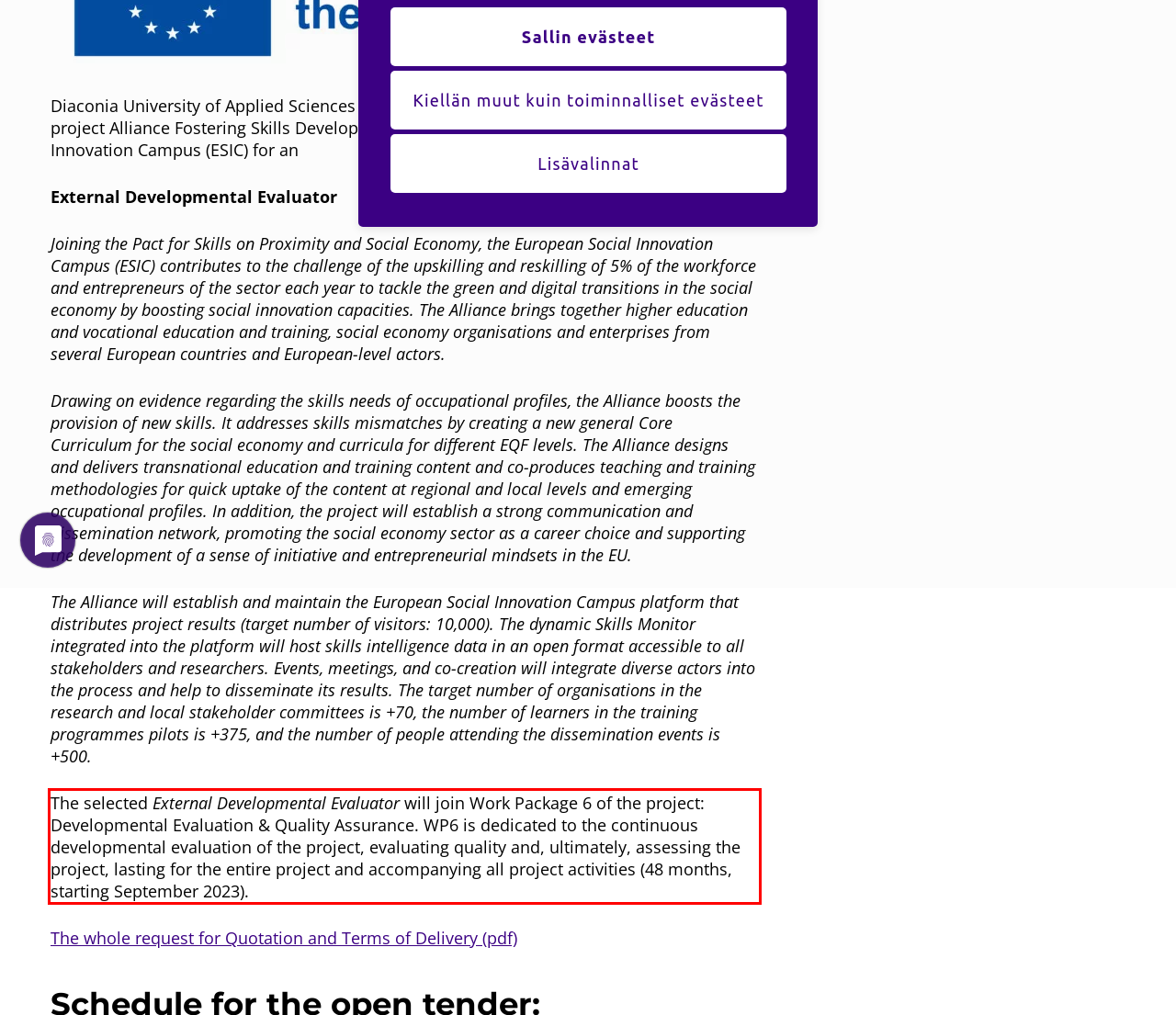You are given a screenshot of a webpage with a UI element highlighted by a red bounding box. Please perform OCR on the text content within this red bounding box.

The selected External Developmental Evaluator will join Work Package 6 of the project: Developmental Evaluation & Quality Assurance. WP6 is dedicated to the continuous developmental evaluation of the project, evaluating quality and, ultimately, assessing the project, lasting for the entire project and accompanying all project activities (48 months, starting September 2023).